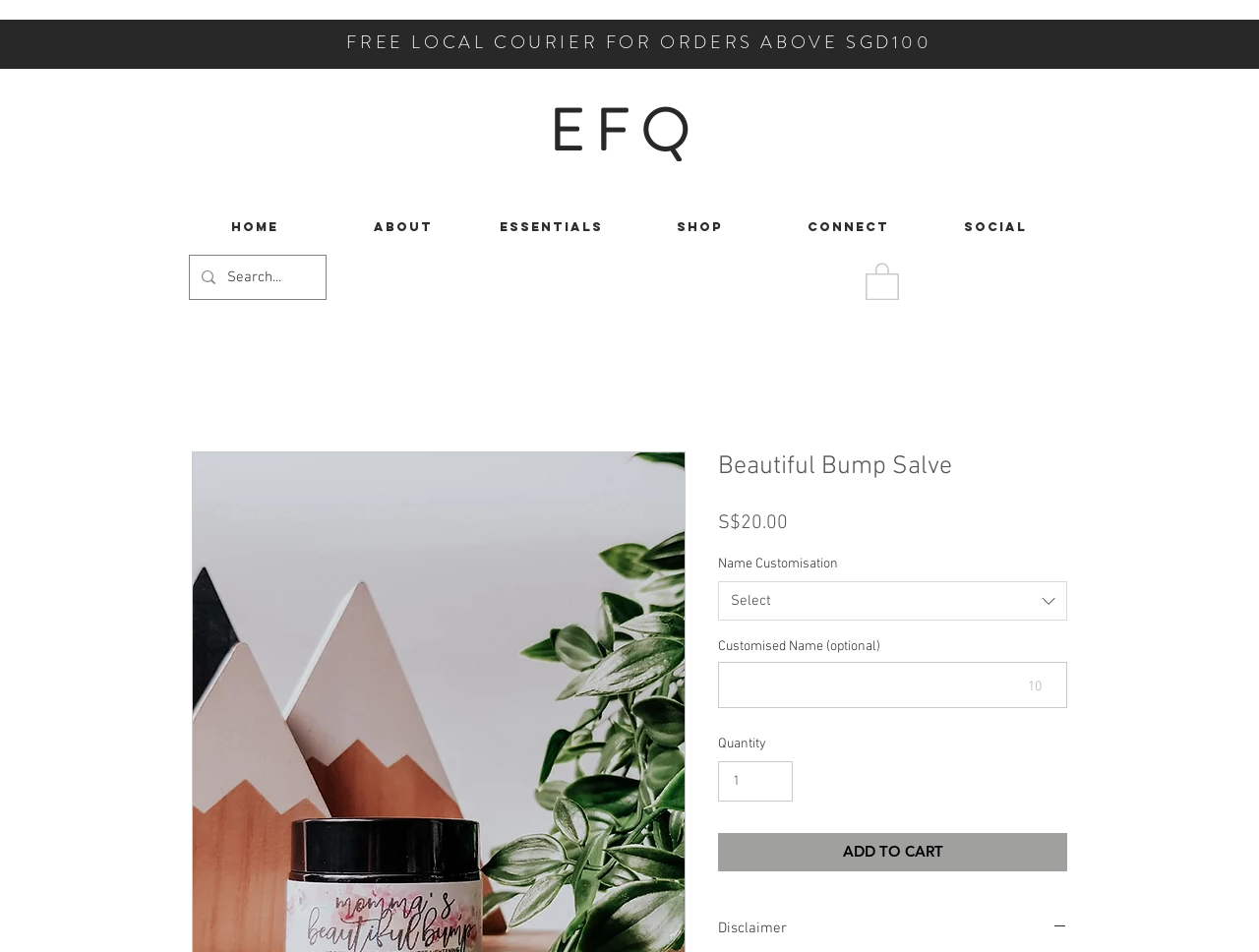What is the function of the button with the text 'ADD TO CART'?
Provide a fully detailed and comprehensive answer to the question.

I inferred the function of the button with the text 'ADD TO CART' by looking at its location and text, which suggests that it is used to add the product to the cart.